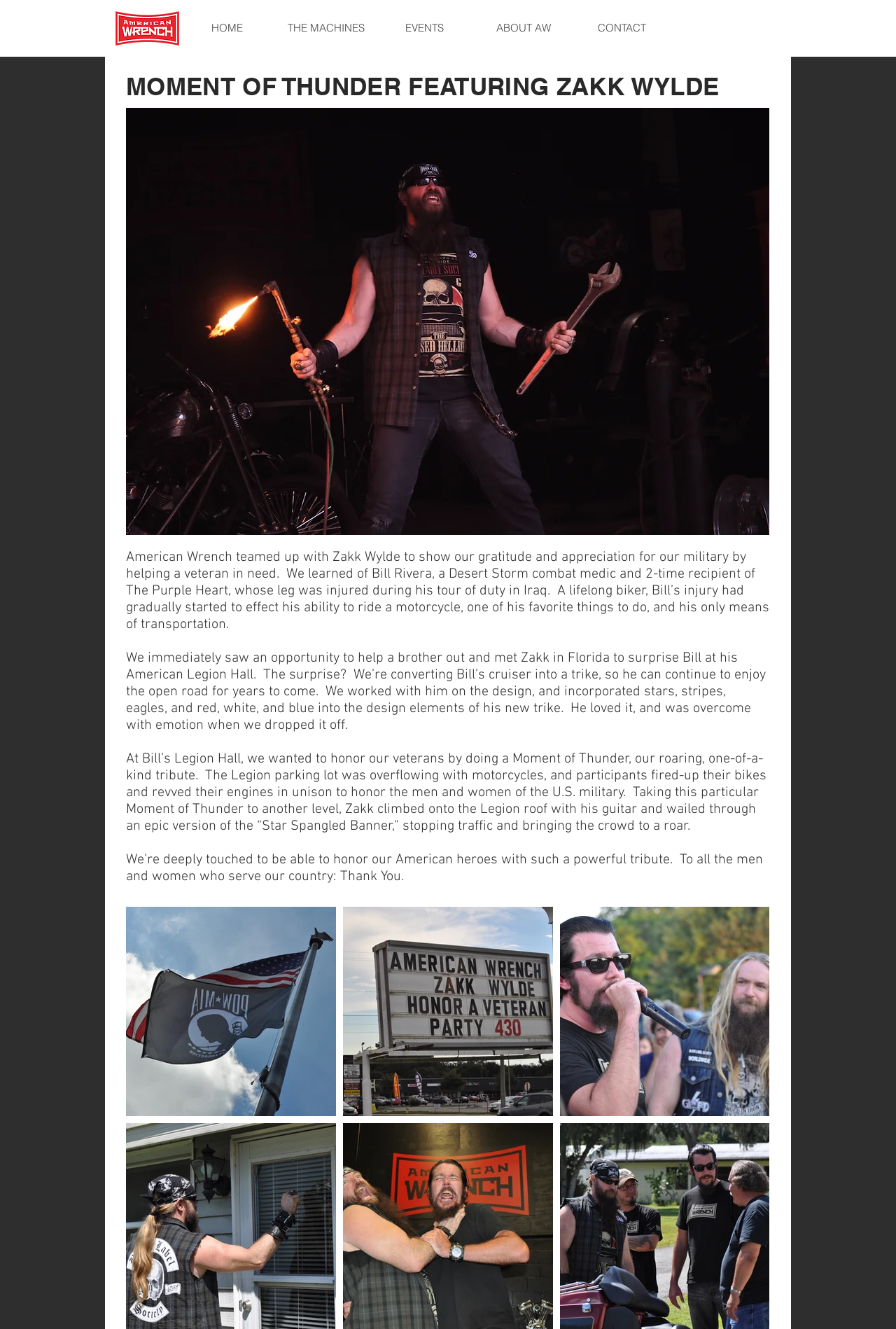Locate the bounding box coordinates of the item that should be clicked to fulfill the instruction: "Click the ABOUT AW link".

[0.529, 0.015, 0.639, 0.027]